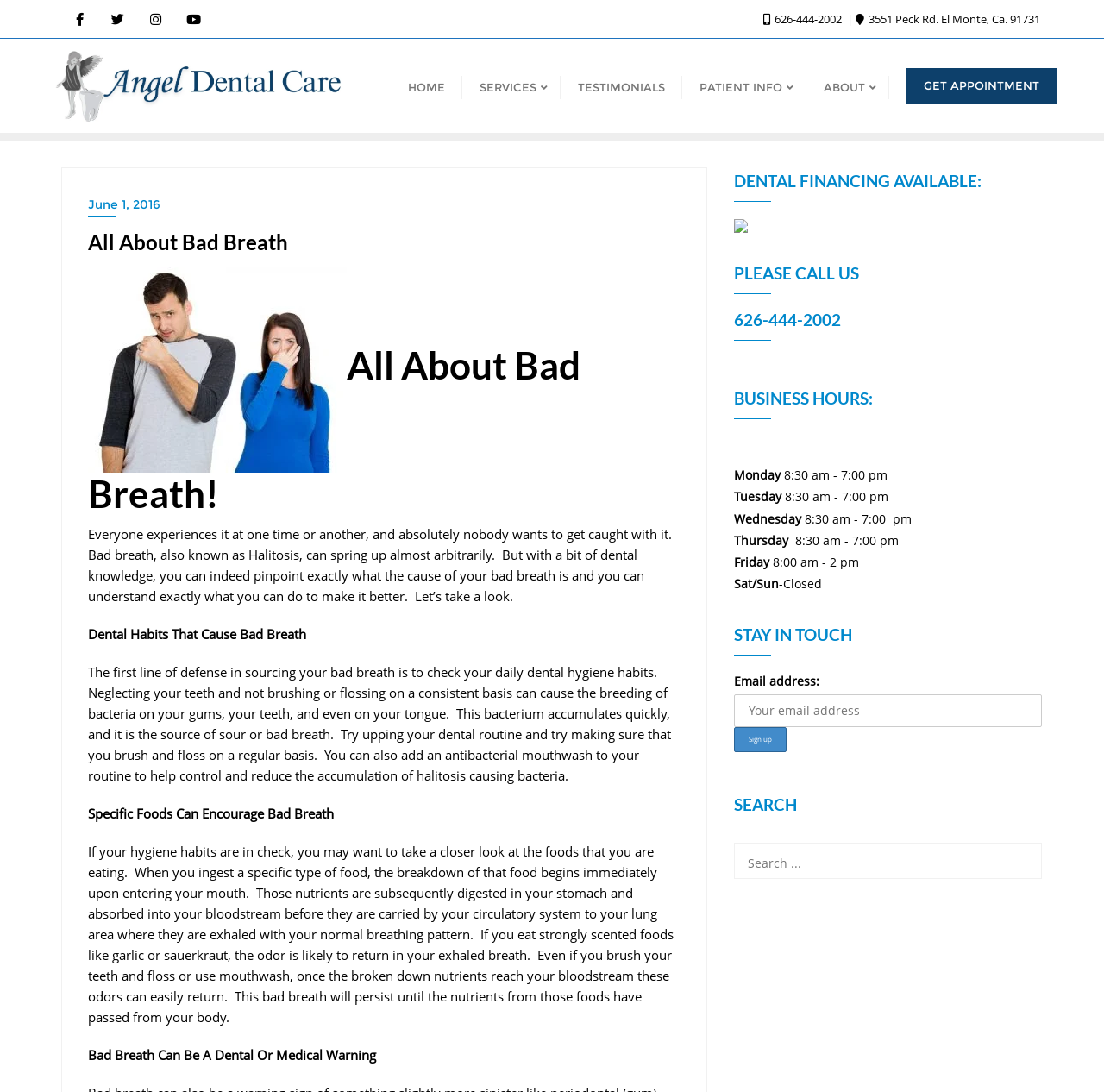What is the main topic of the webpage?
We need a detailed and exhaustive answer to the question. Please elaborate.

I determined the main topic by reading the headings and content of the webpage, which all relate to bad breath, its causes, and how to prevent it.